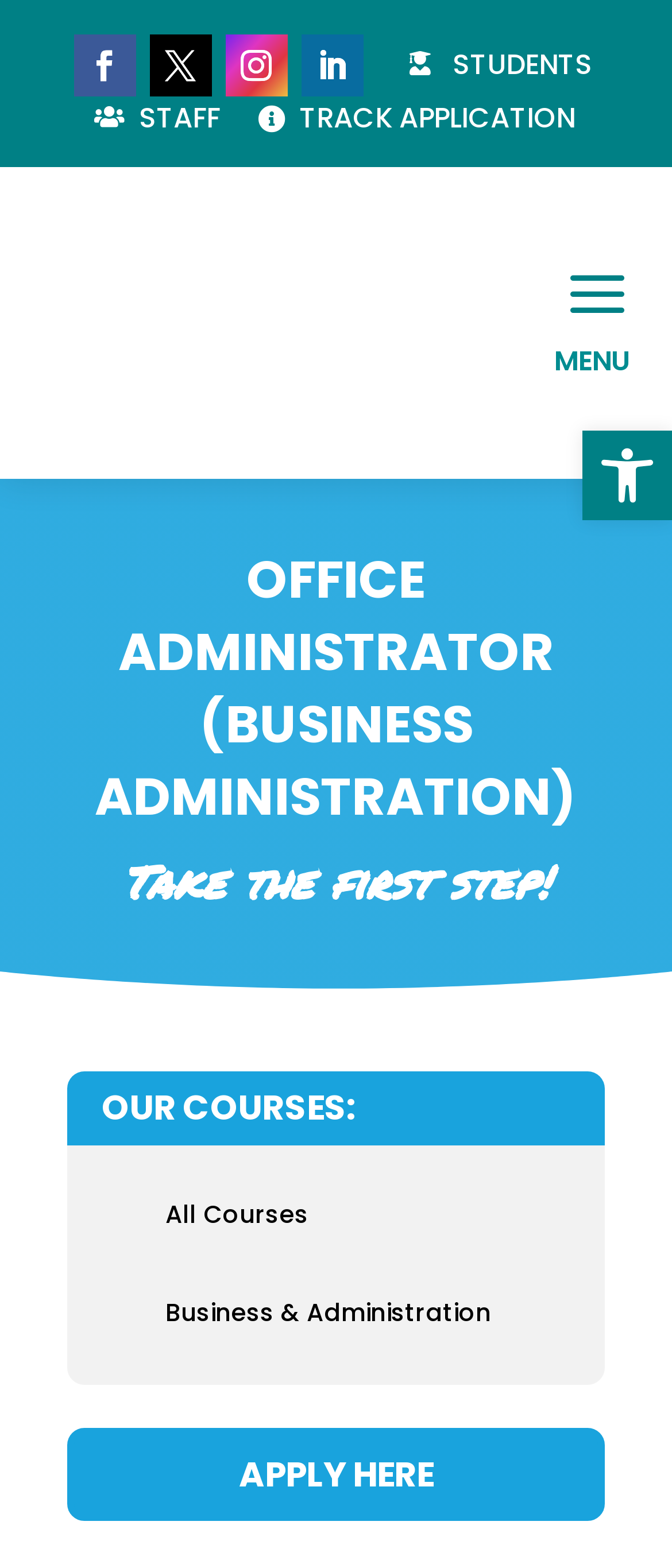Identify the bounding box for the UI element that is described as follows: "Open toolbar Accessibility Tools".

[0.867, 0.275, 1.0, 0.332]